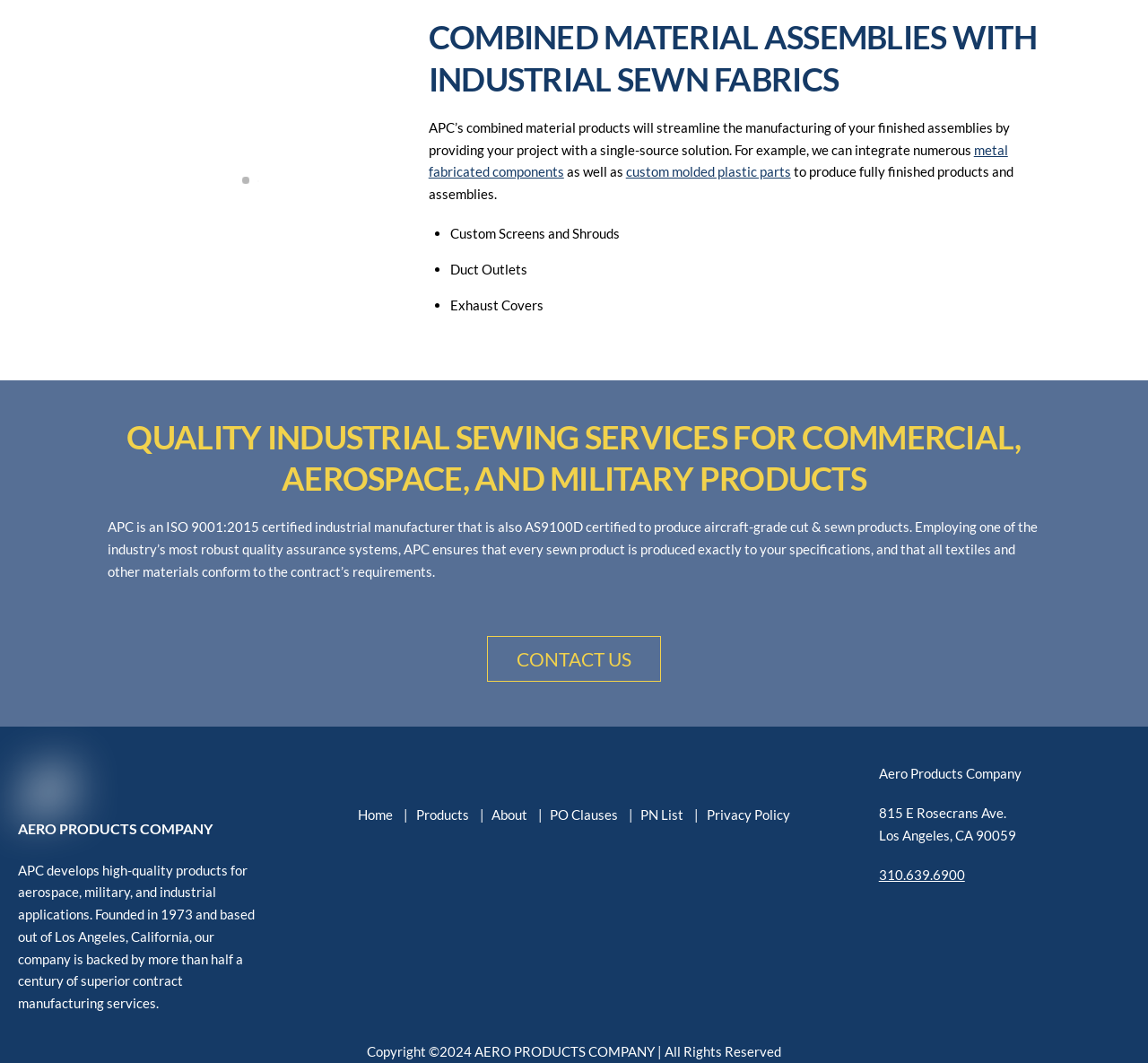Specify the bounding box coordinates for the region that must be clicked to perform the given instruction: "Go to the home page".

[0.303, 0.751, 0.352, 0.783]